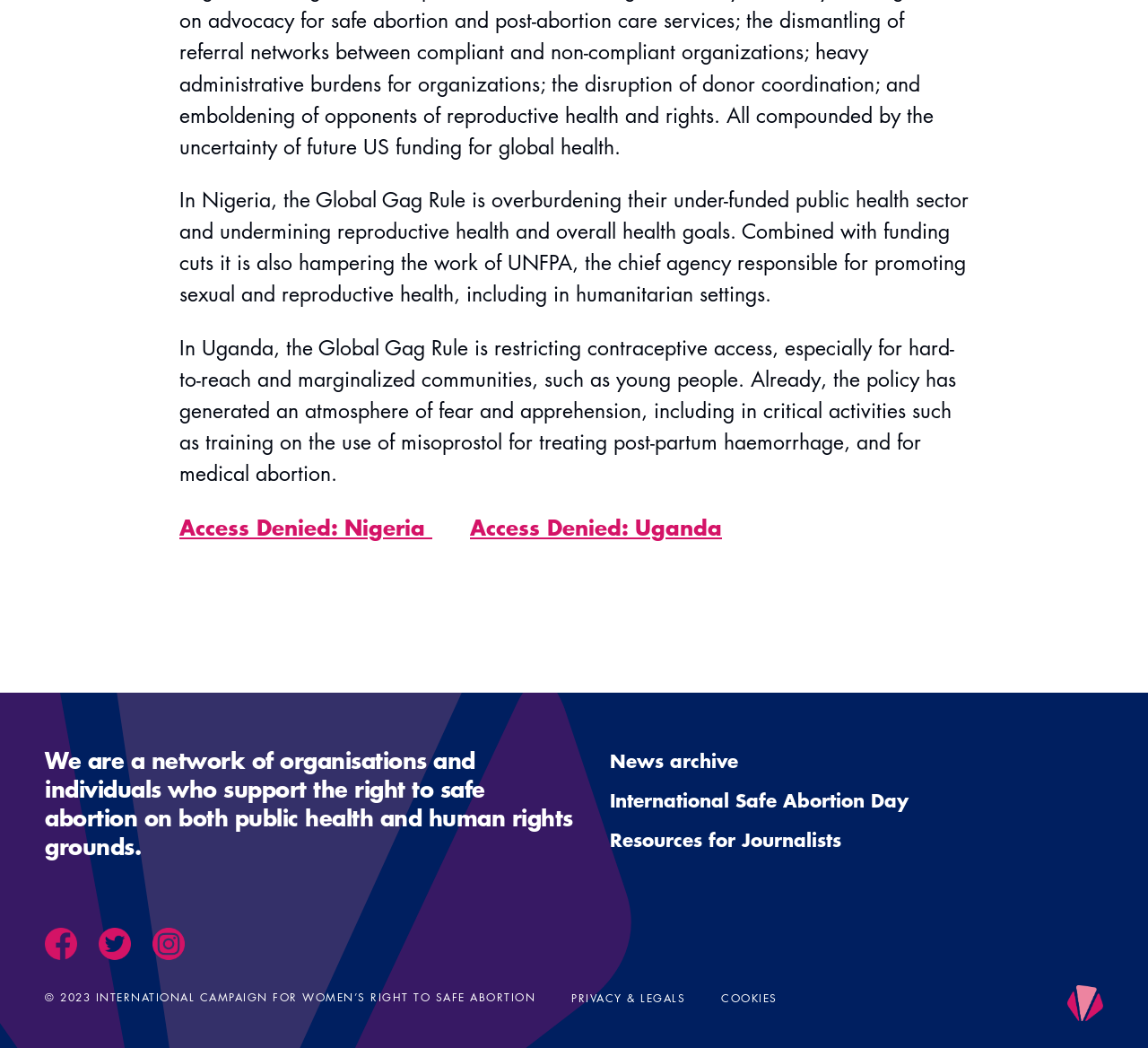Indicate the bounding box coordinates of the element that needs to be clicked to satisfy the following instruction: "Explore the Recent Posts section". The coordinates should be four float numbers between 0 and 1, i.e., [left, top, right, bottom].

None